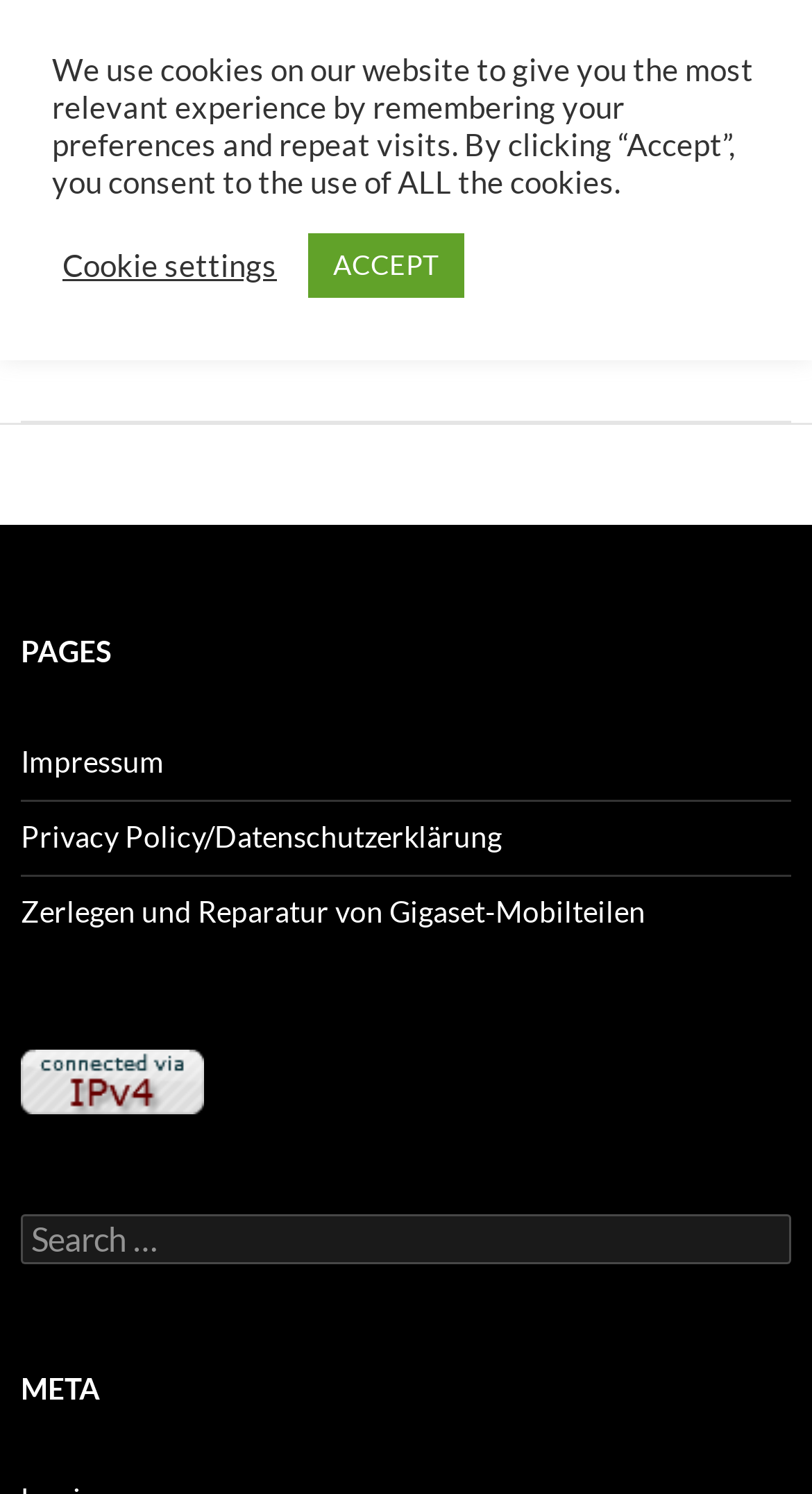Please find the bounding box coordinates of the element that needs to be clicked to perform the following instruction: "go to Ralf's Blog homepage". The bounding box coordinates should be four float numbers between 0 and 1, represented as [left, top, right, bottom].

[0.026, 0.0, 0.241, 0.067]